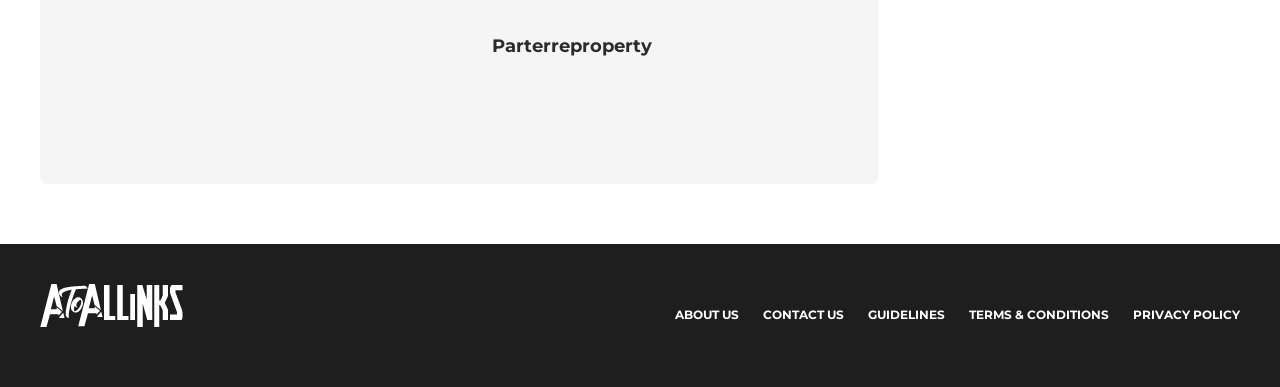What is the text of the heading element on the webpage?
Utilize the information in the image to give a detailed answer to the question.

I identified the heading element with bounding box coordinates [0.384, 0.091, 0.509, 0.148] and found that its text is 'Parterreproperty'.